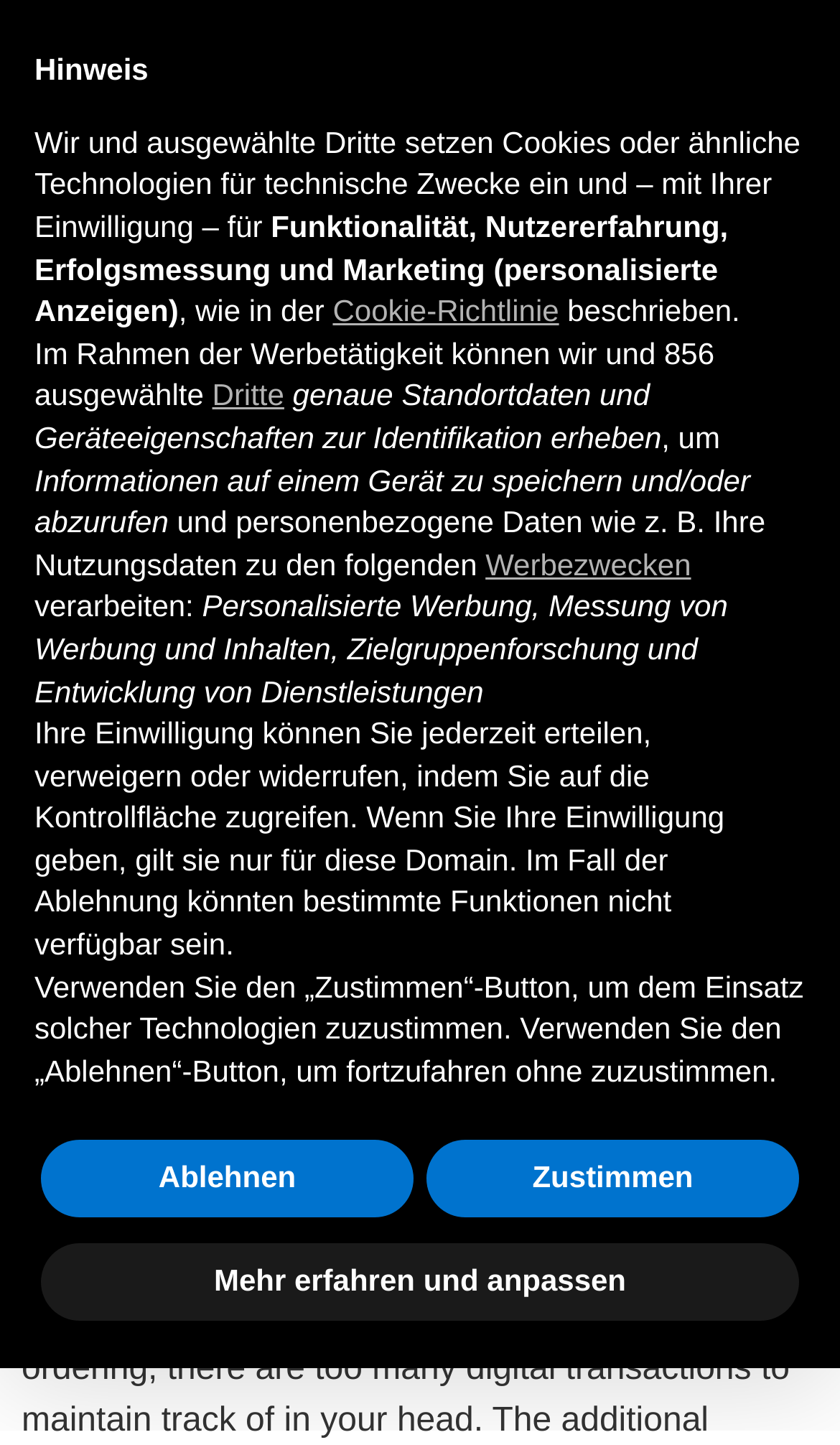How many paragraphs of text are there in the alert dialog?
Look at the image and respond with a one-word or short-phrase answer.

5